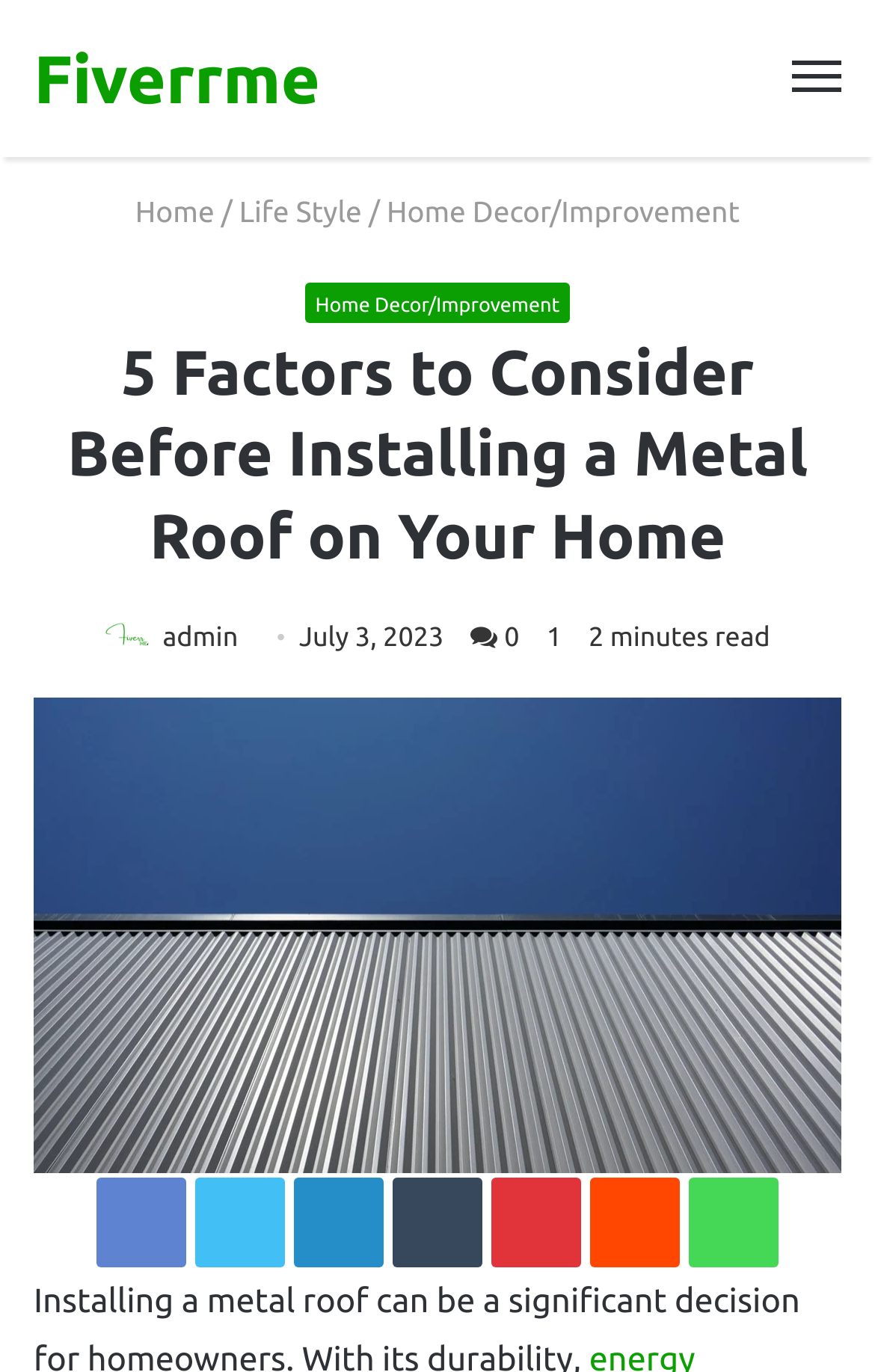Find the bounding box coordinates of the clickable element required to execute the following instruction: "View the 'Photo of admin'". Provide the coordinates as four float numbers between 0 and 1, i.e., [left, top, right, bottom].

[0.12, 0.446, 0.171, 0.478]